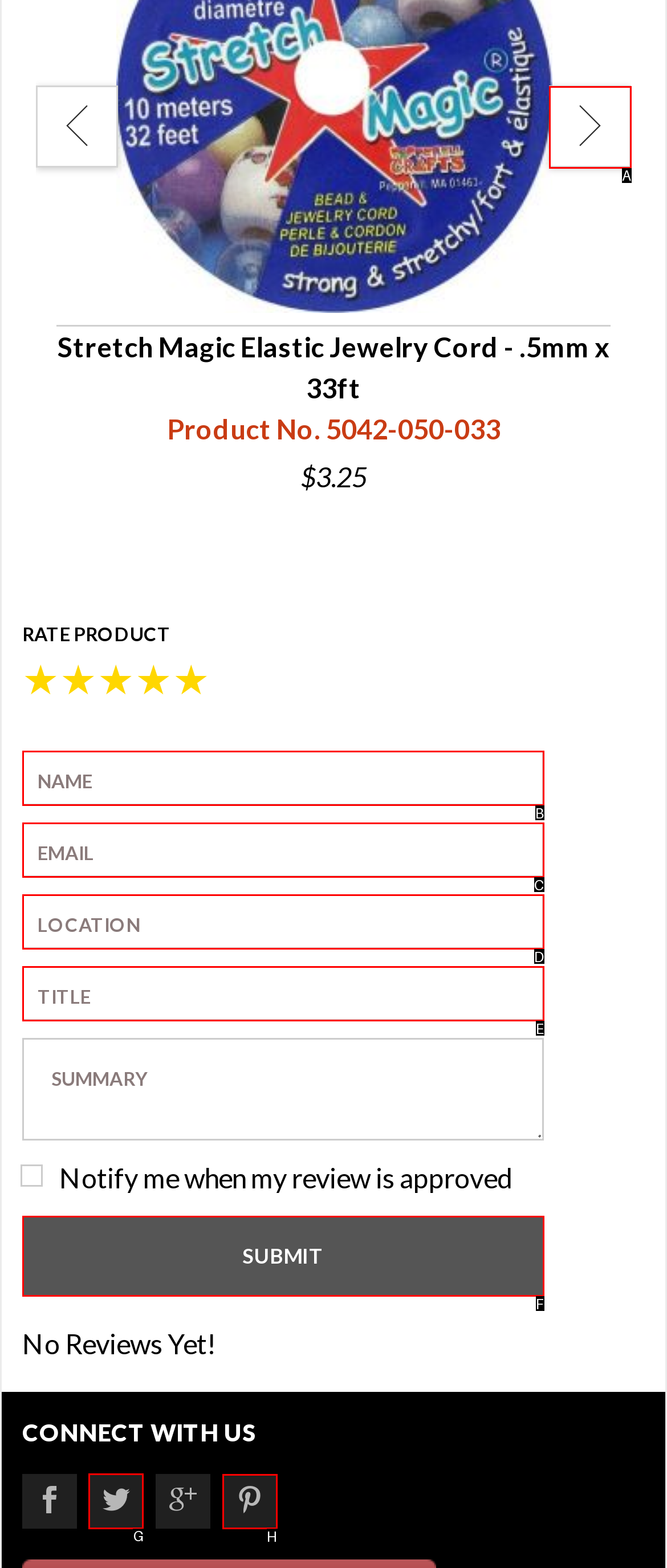Identify which lettered option completes the task: Click the Facebook link. Provide the letter of the correct choice.

G